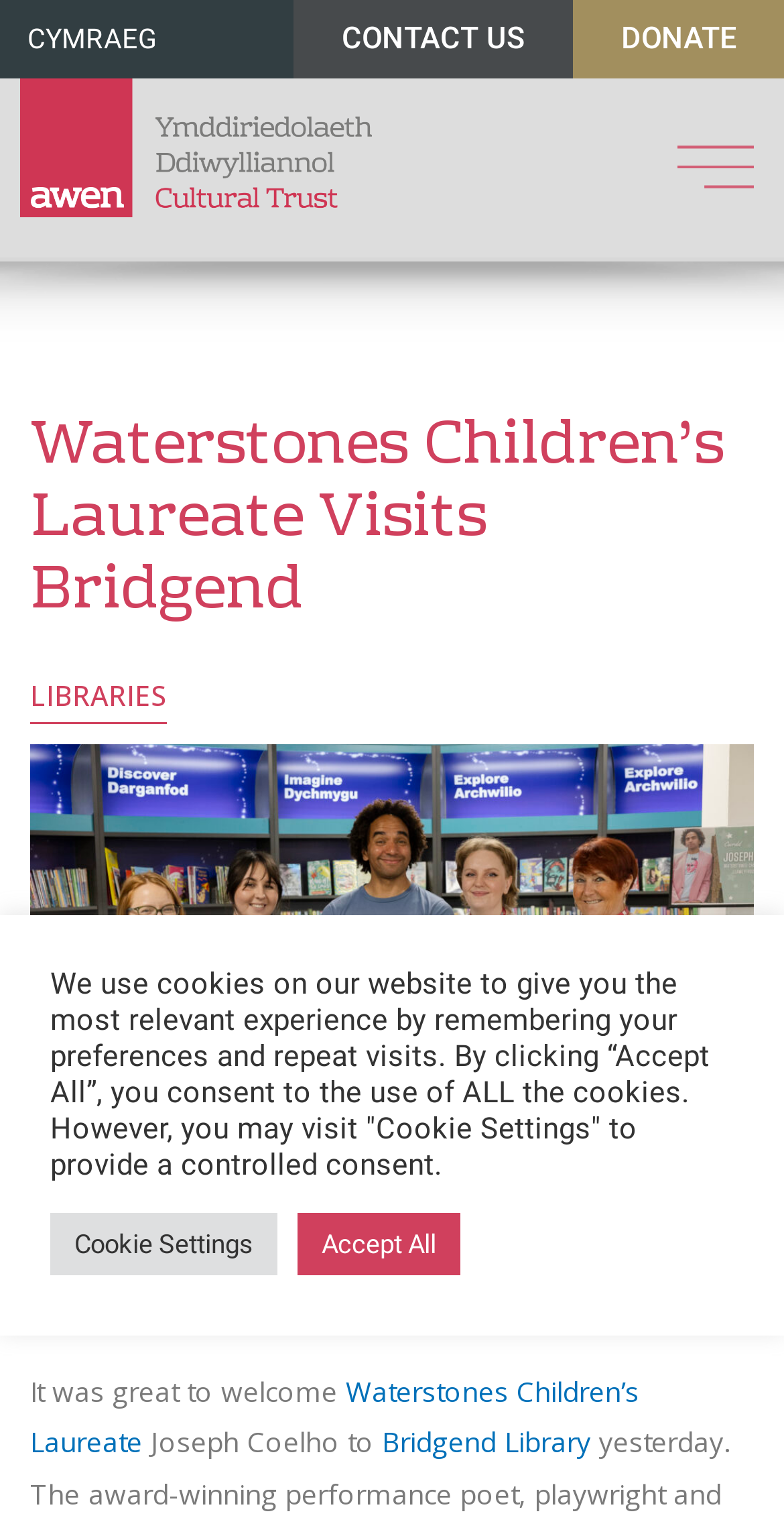Can you determine the bounding box coordinates of the area that needs to be clicked to fulfill the following instruction: "visit the CYMRAEG page"?

[0.0, 0.002, 0.237, 0.05]